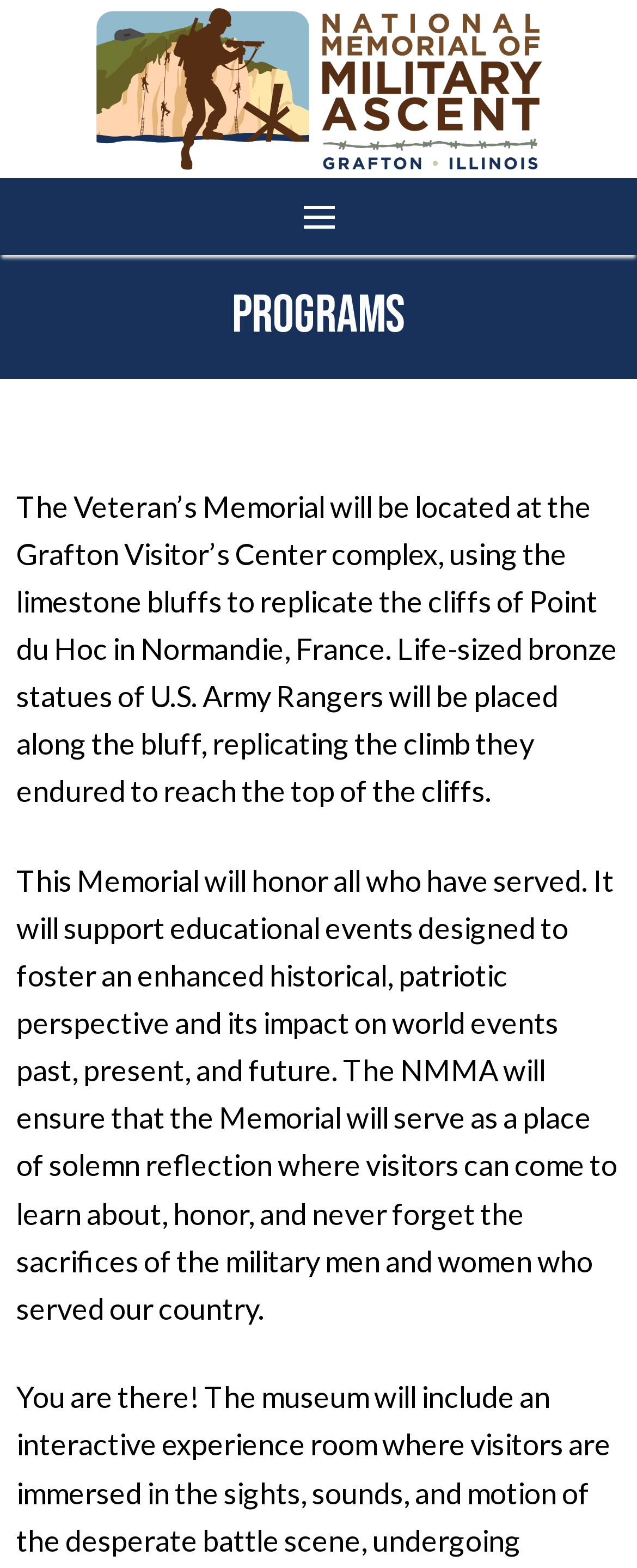Please identify the bounding box coordinates of the area that needs to be clicked to fulfill the following instruction: "Read the article 'The Wednesday Outlook: June 22, 2011'."

None